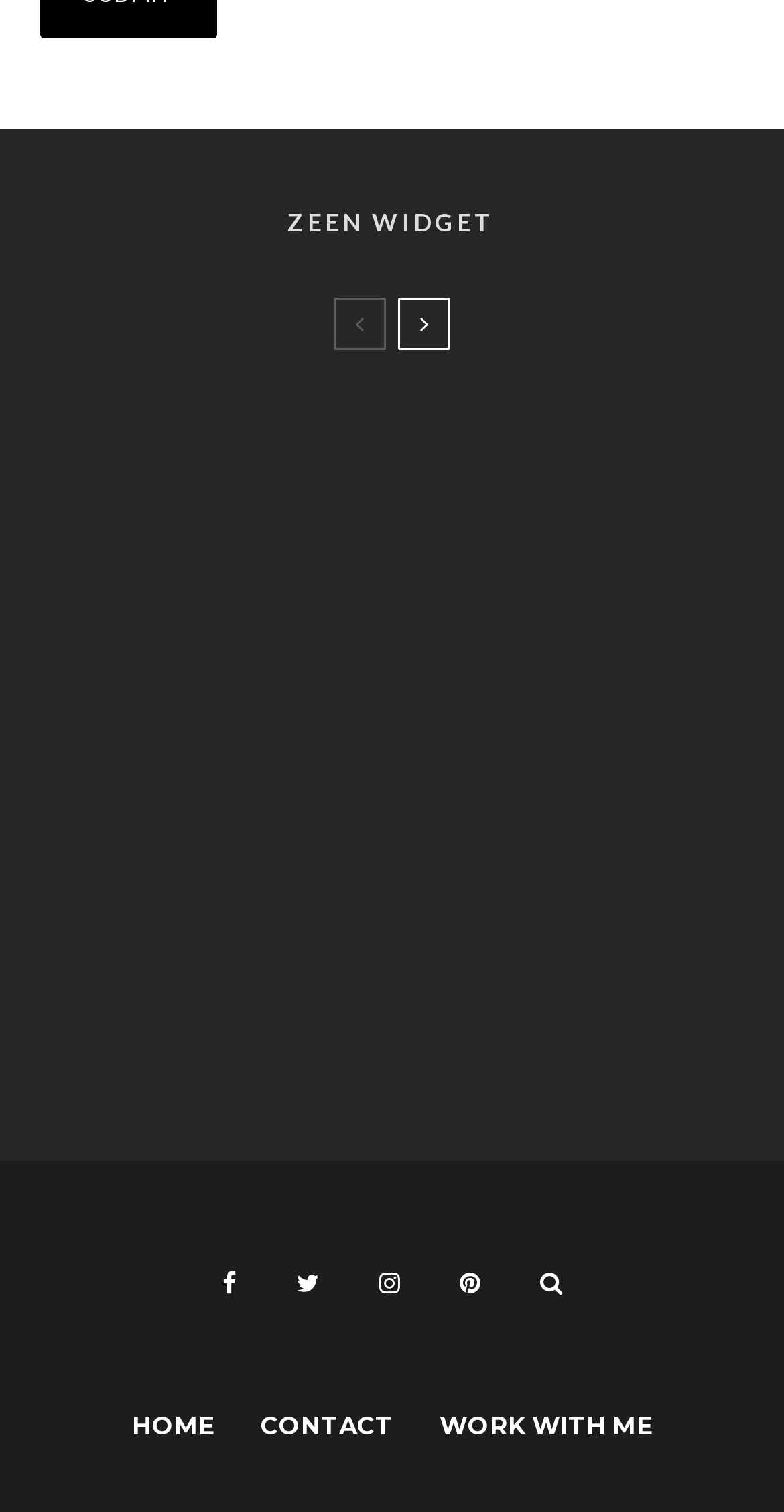What is the name of the farm mentioned in the second article?
Please provide a single word or phrase answer based on the image.

Nicewonder Farm & Vineyards